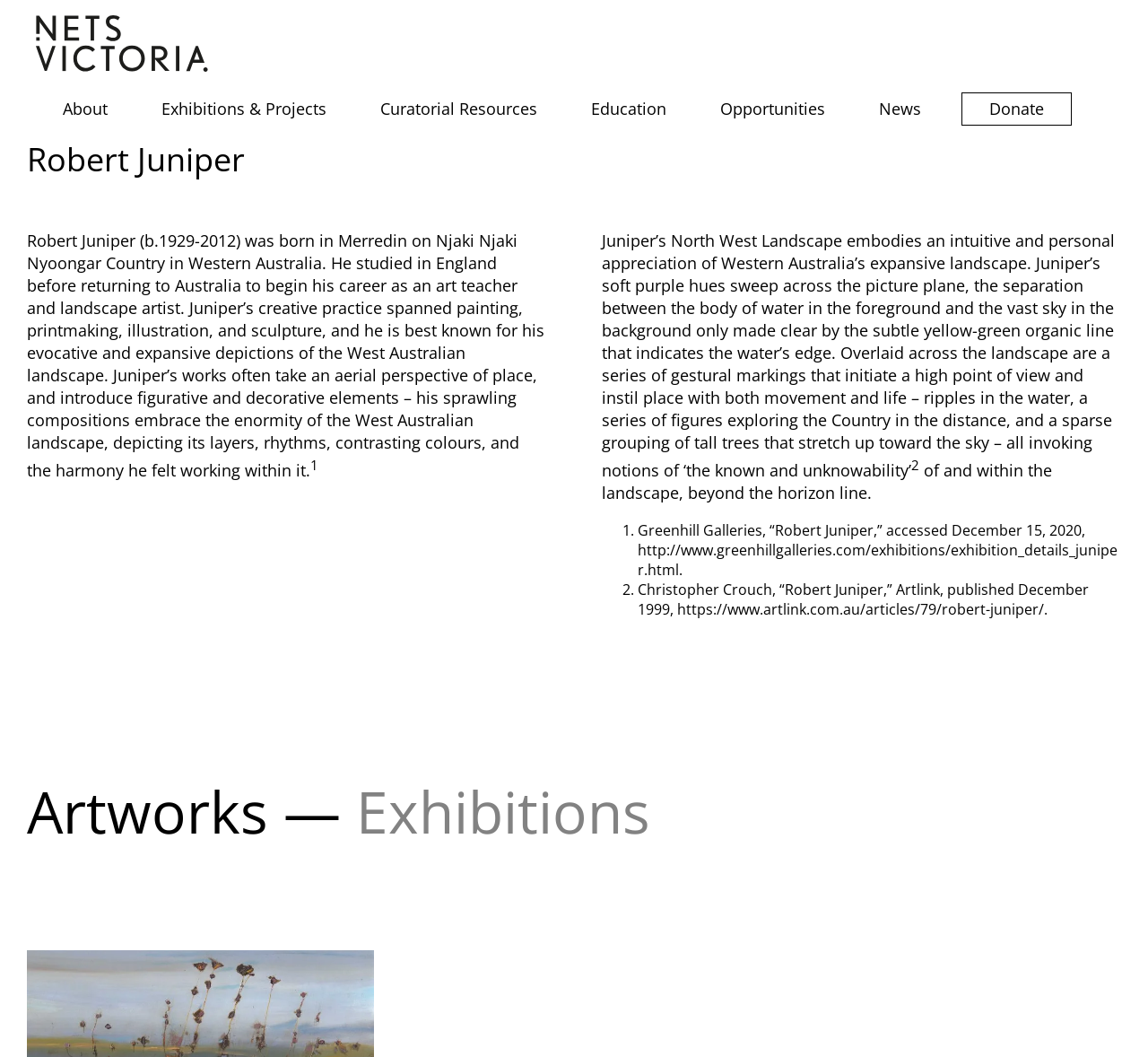What is Robert Juniper's profession?
Refer to the image and provide a one-word or short phrase answer.

Art teacher and landscape artist